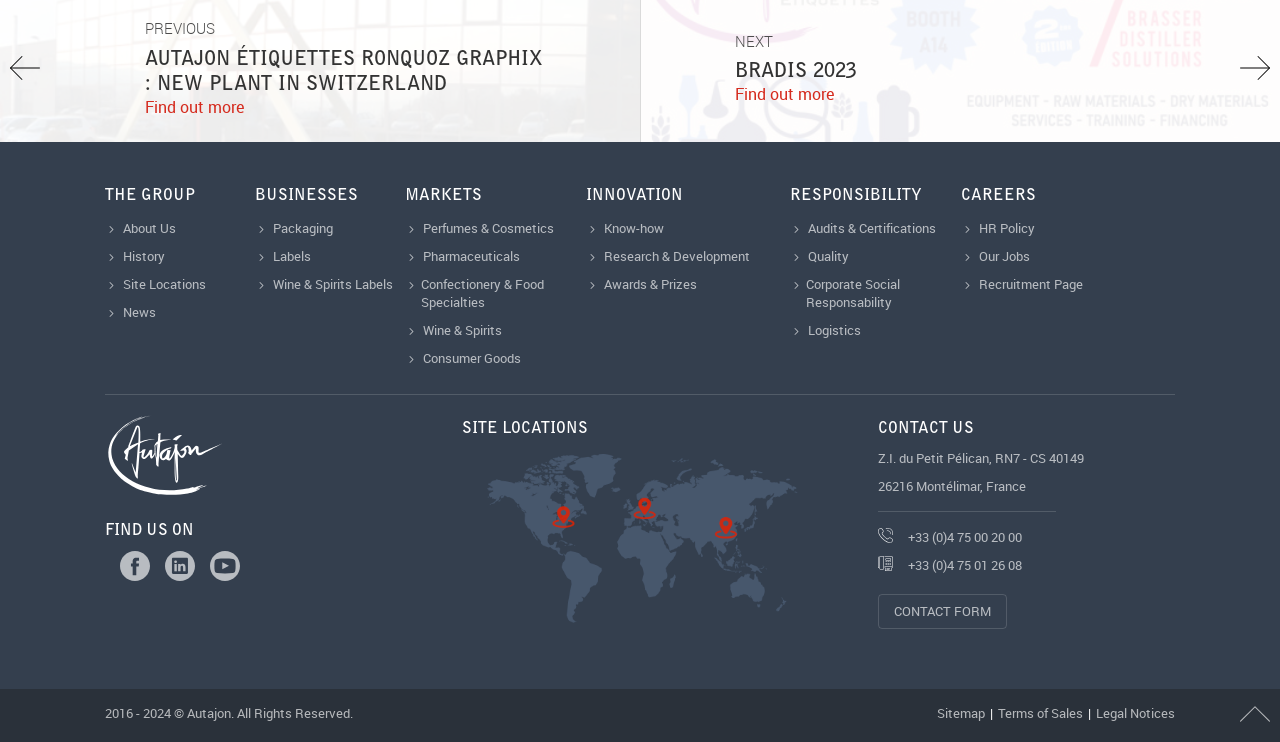Please identify the bounding box coordinates of the element that needs to be clicked to execute the following command: "Contact us through the contact form". Provide the bounding box using four float numbers between 0 and 1, formatted as [left, top, right, bottom].

[0.686, 0.8, 0.787, 0.847]